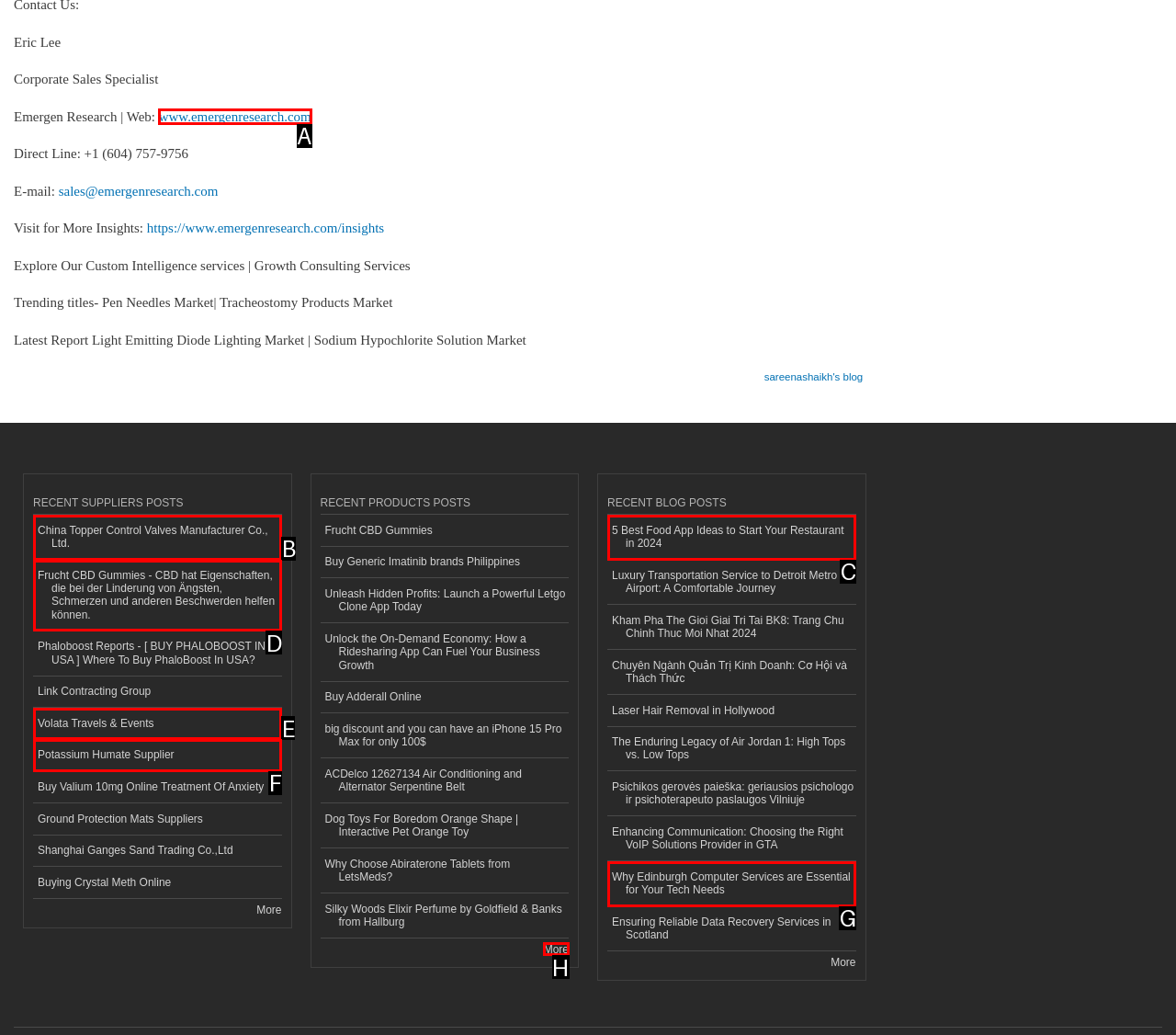Choose the letter of the element that should be clicked to complete the task: Visit the Facebook page
Answer with the letter from the possible choices.

None